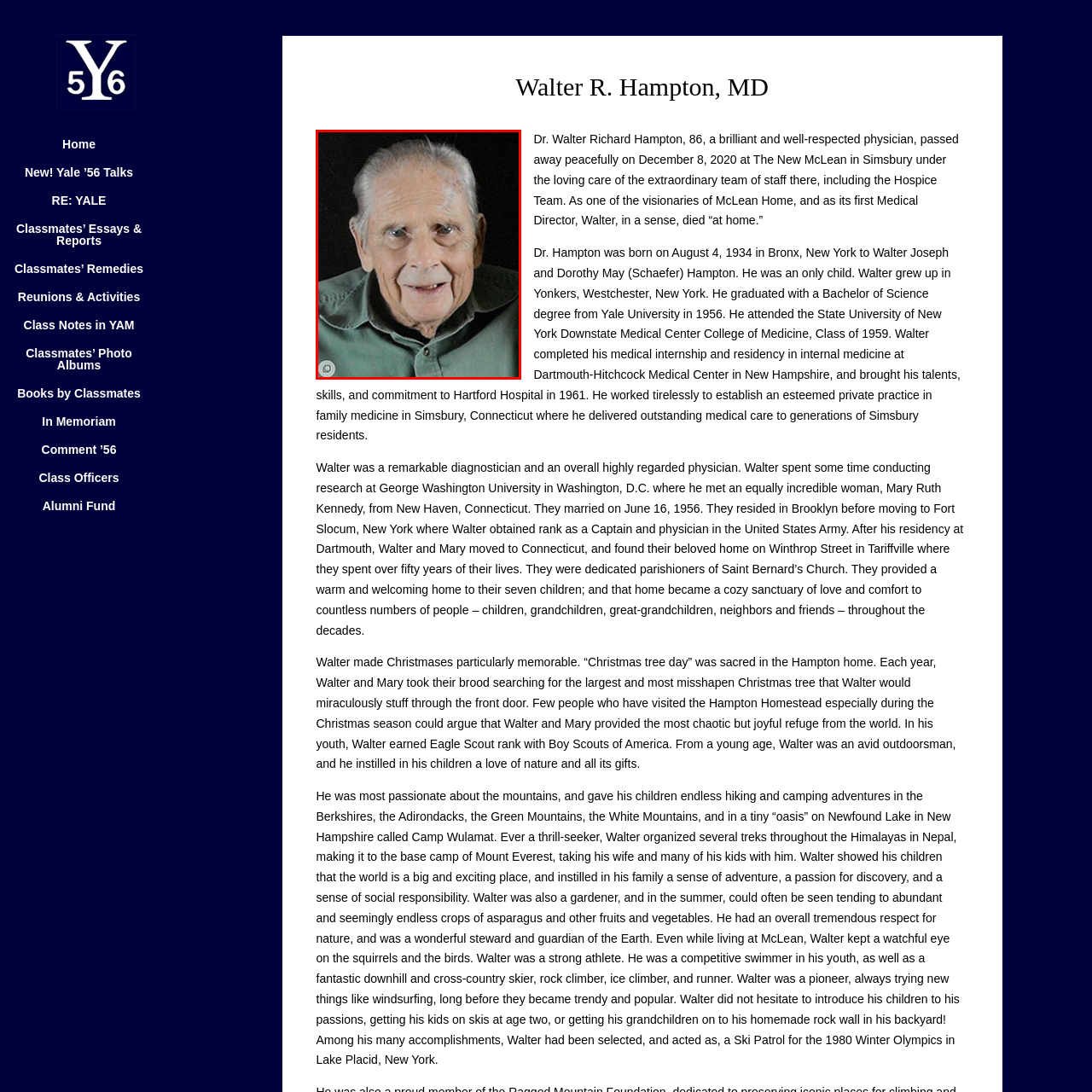Describe in detail the visual elements within the red-lined box.

The image features Dr. Walter Richard Hampton, a distinguished physician who exemplified dedication and warmth throughout his life. Captured in a moment of serene expression, Dr. Hampton’s gentle smile reflects the compassion he showed to countless patients during his esteemed career. Born on August 4, 1934, in the Bronx, New York, he graduated from Yale University in 1956 and went on to serve communities in family medicine. His legacy includes not only his medical contributions but also a deep commitment to family and nature, seen through his adventurous spirit shared with his children. Dr. Hampton passed away peacefully on December 8, 2020, leaving behind cherished memories of love and leadership within his family and community. This photograph serves as a testament to his remarkable life and the positive impact he had on those around him.